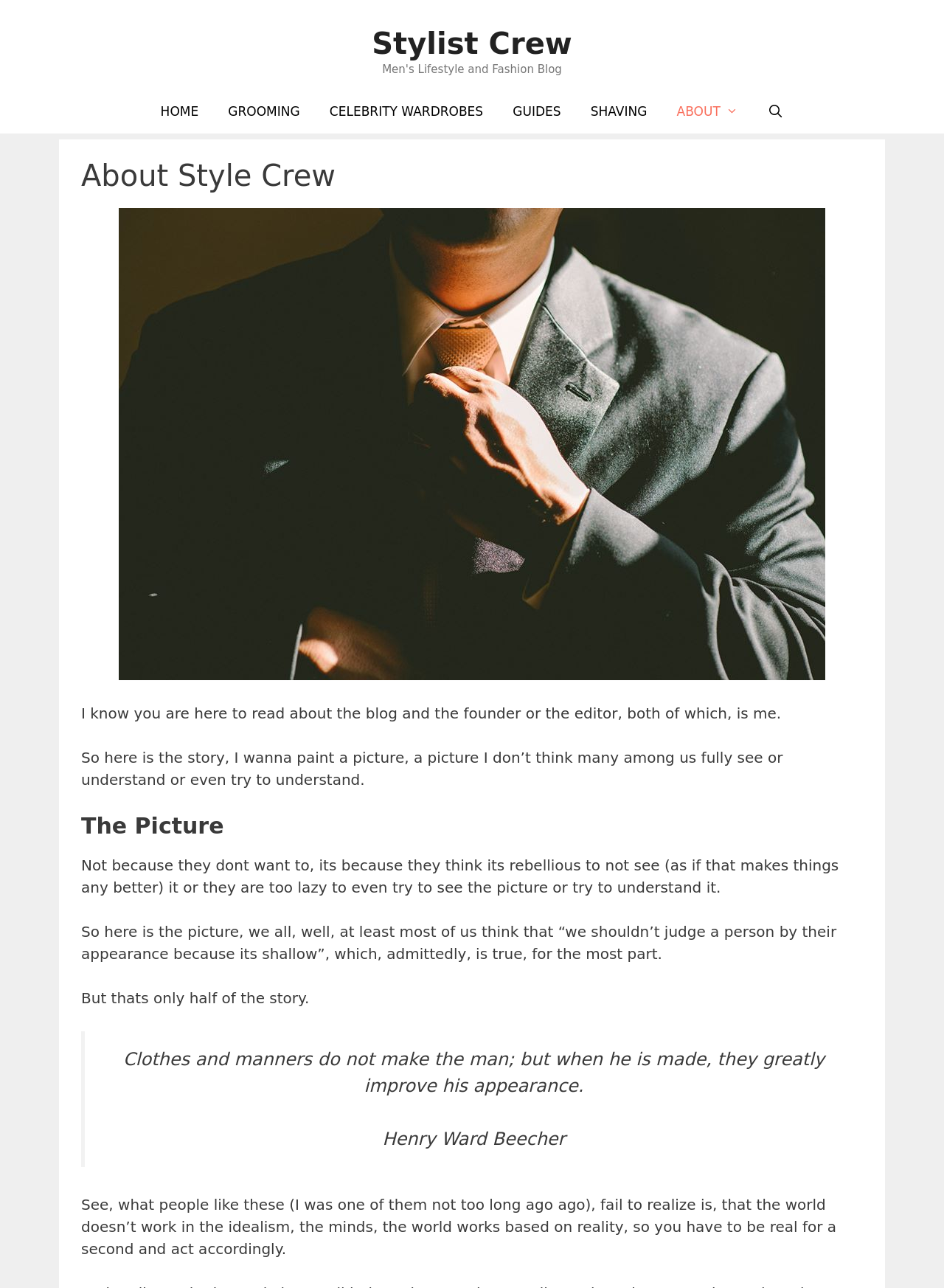Identify the bounding box coordinates of the clickable region required to complete the instruction: "Click on the 'GROOMING' link". The coordinates should be given as four float numbers within the range of 0 and 1, i.e., [left, top, right, bottom].

[0.226, 0.069, 0.333, 0.103]